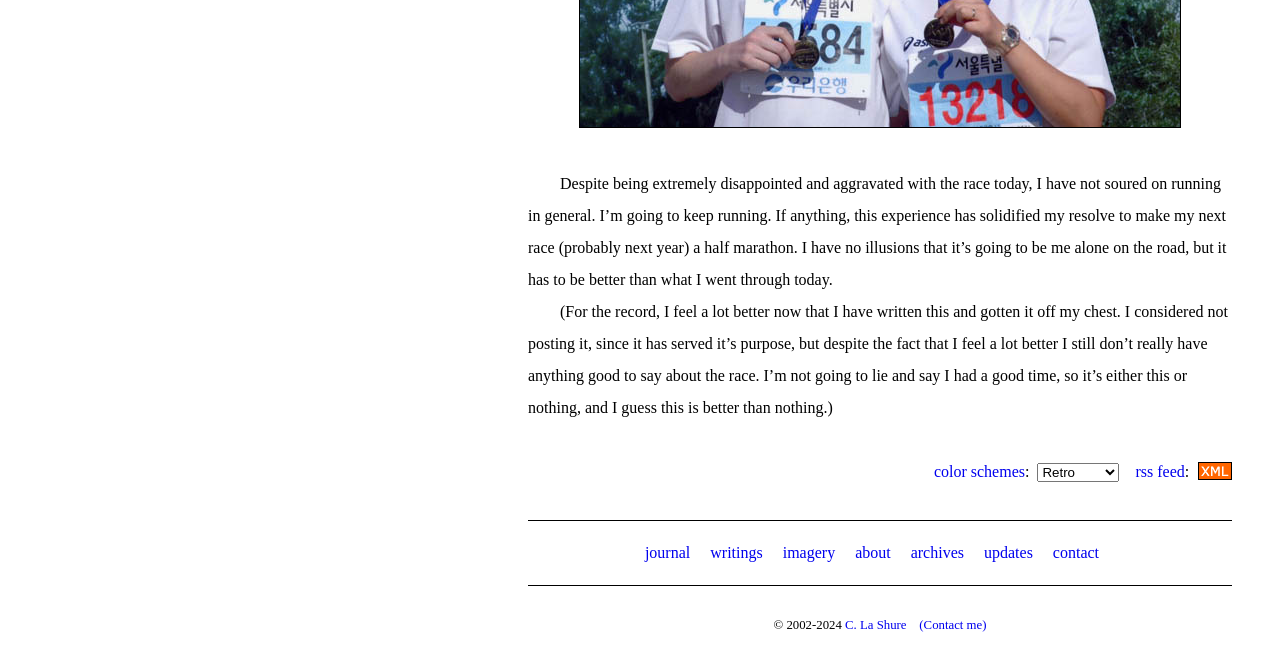Please mark the bounding box coordinates of the area that should be clicked to carry out the instruction: "visit the journal page".

[0.504, 0.817, 0.539, 0.843]